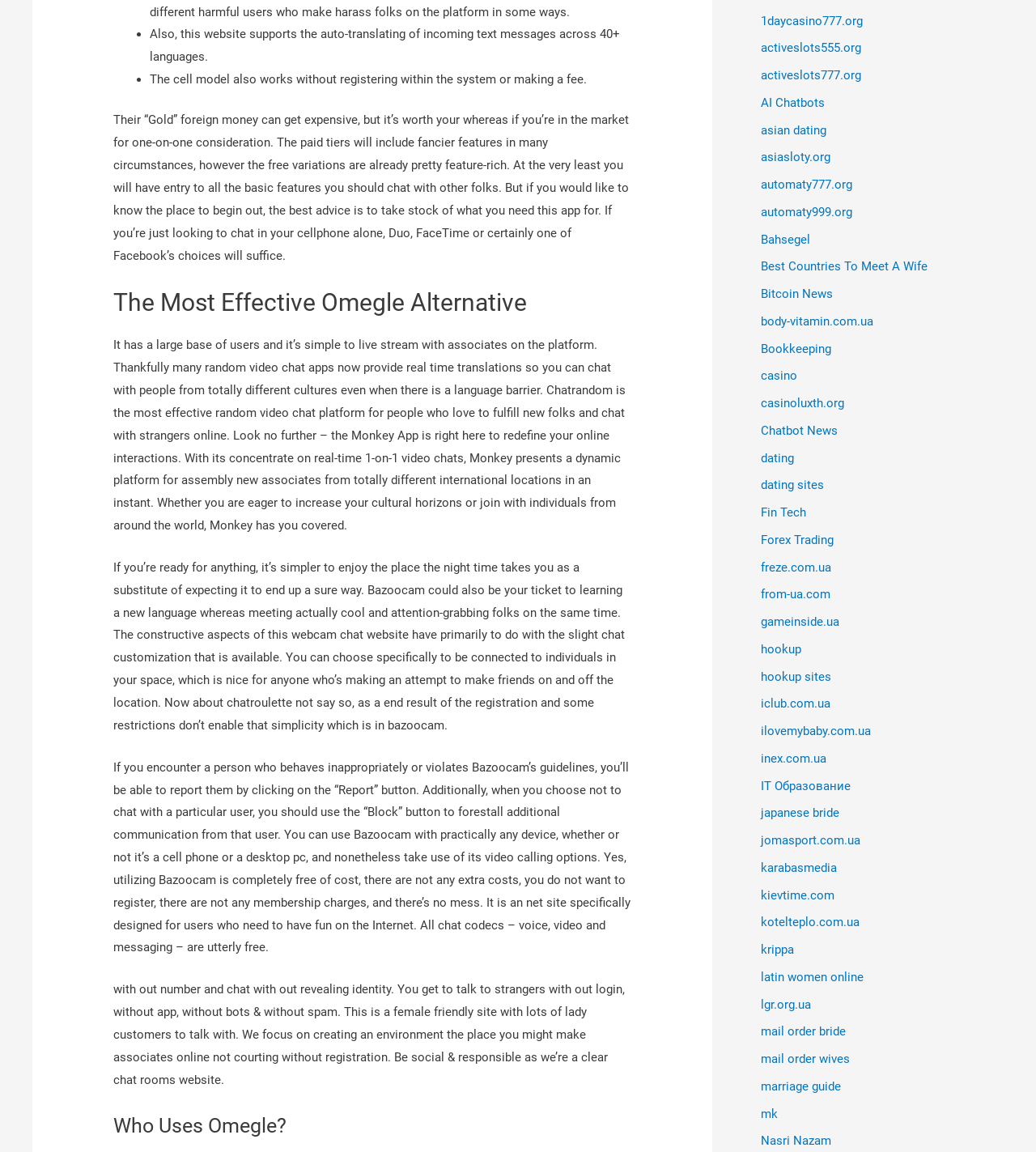What is the name of the app that offers real-time translations?
Based on the image, give a concise answer in the form of a single word or short phrase.

Monkey App